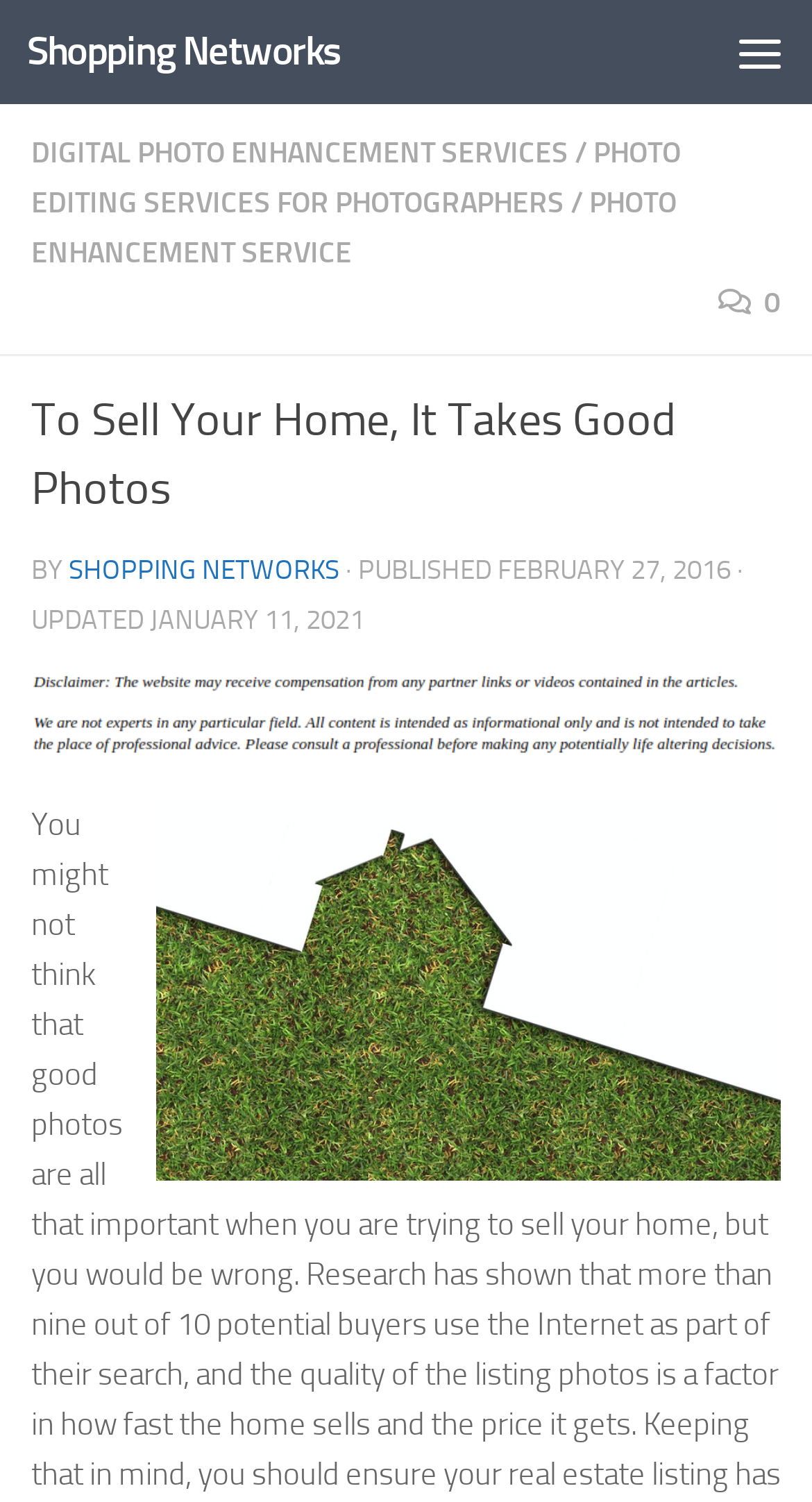Find the bounding box coordinates for the area you need to click to carry out the instruction: "Read the article 'To Sell Your Home, It Takes Good Photos'". The coordinates should be four float numbers between 0 and 1, indicated as [left, top, right, bottom].

[0.038, 0.258, 0.962, 0.349]